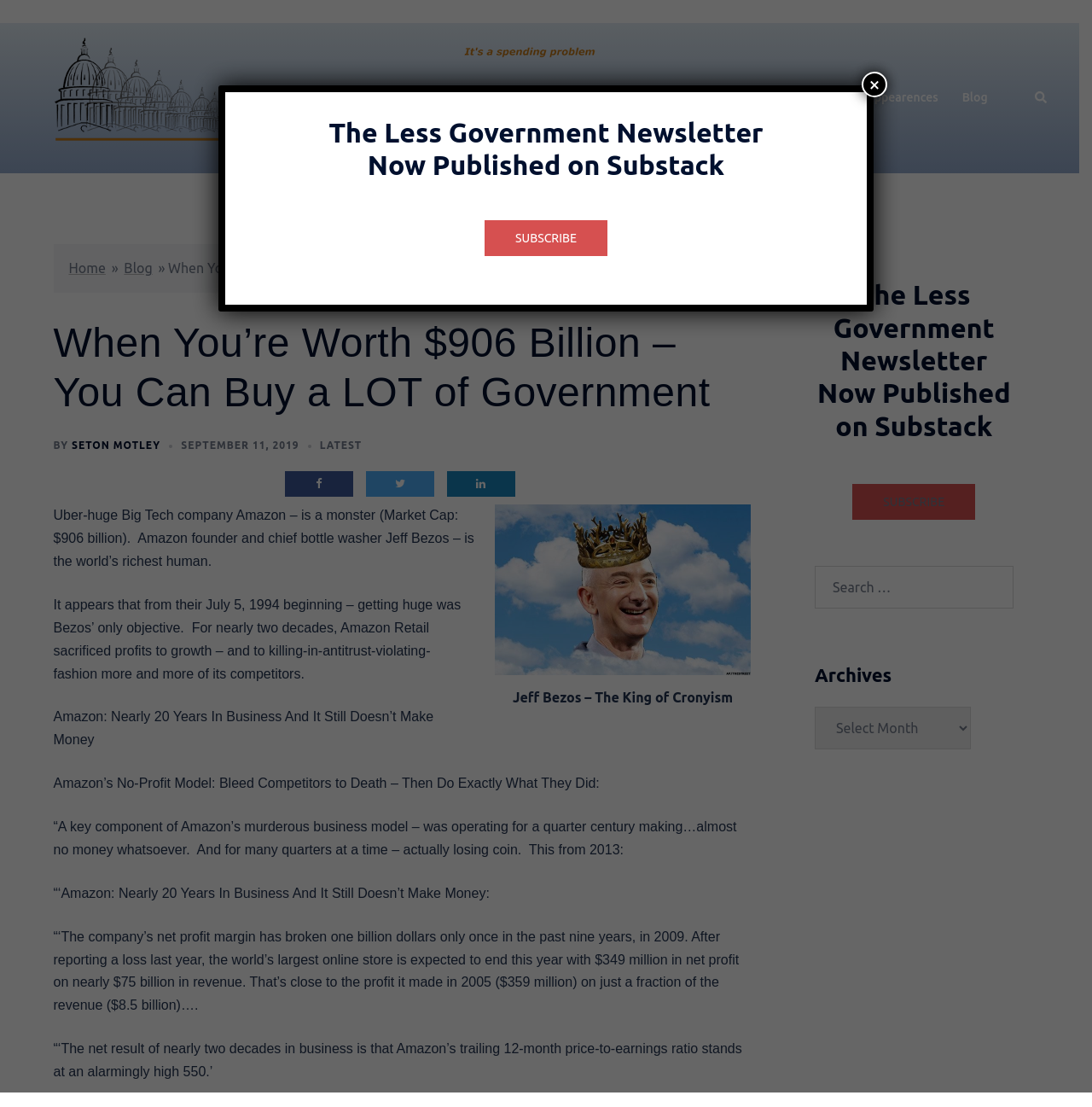Write an elaborate caption that captures the essence of the webpage.

This webpage appears to be a blog or news article page, with a focus on discussing Amazon and its founder Jeff Bezos. At the top of the page, there is a navigation menu with links to "Less Government", "Home", "About Us", "Media Appearances", "Blog", and "Search". Below this menu, there is a large heading that reads "When You’re Worth $906 Billion - You Can Buy a LOT of Government".

The main content of the page is a lengthy article that discusses Amazon's business model and its impact on the market. The article is divided into several sections, with headings and subheadings that break up the text. There are also several links throughout the article that appear to be references or related articles.

To the right of the main content, there is a sidebar with a heading that reads "The Less Government Newsletter Now Published on Substack". Below this heading, there is a link to subscribe to the newsletter. Further down the sidebar, there is a search box and a dropdown menu labeled "Archives".

At the very bottom of the page, there is a modal dialog box that appears to be a popup window. This dialog box also promotes the Less Government newsletter and invites users to subscribe.

Throughout the page, there are several images, including a logo for "Less Government" and a photo of Seton Motley, the author of the article. There are also several icons and buttons, including a search icon, a close button, and a subscribe button.